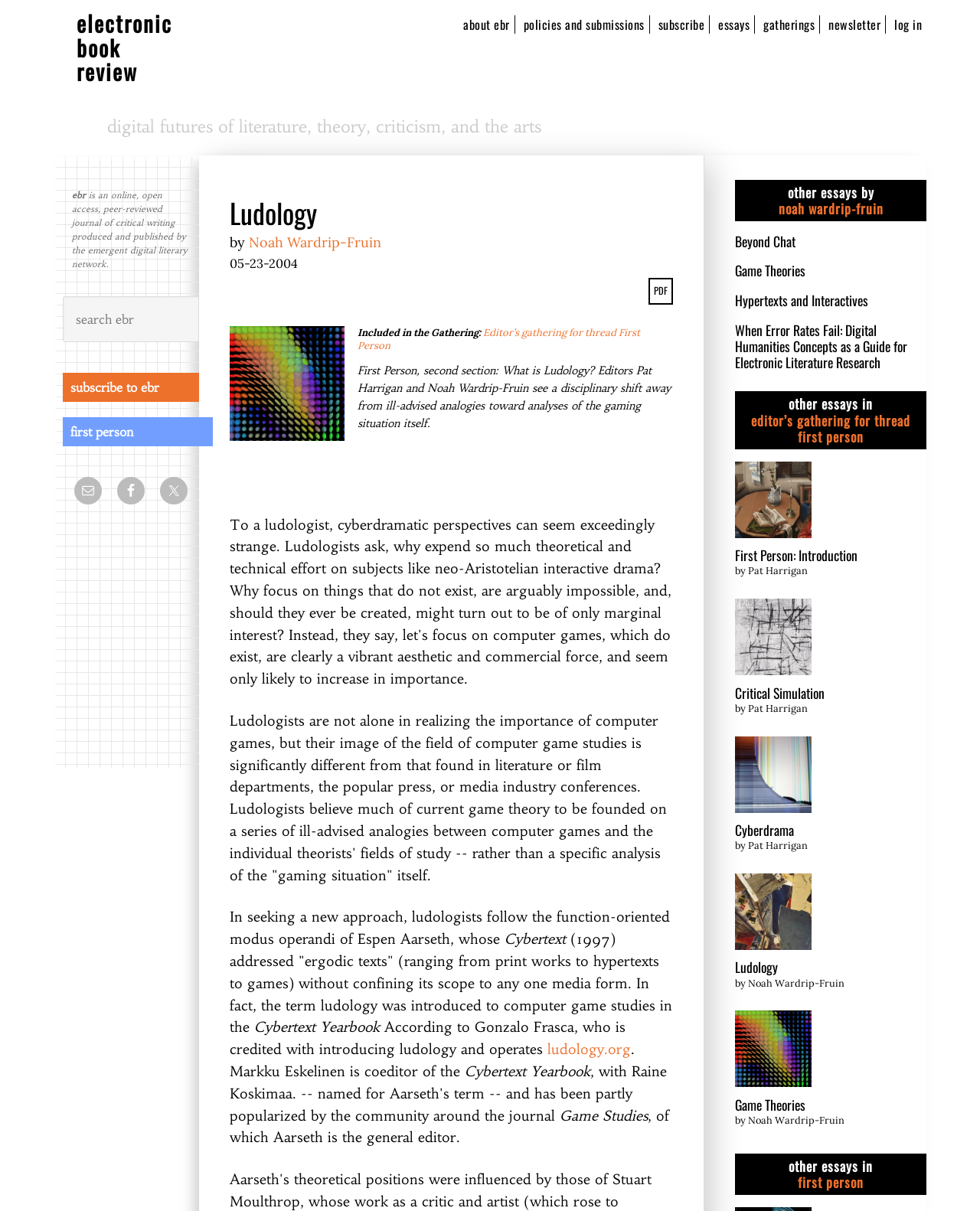Please identify the bounding box coordinates of the region to click in order to complete the task: "subscribe to ebr". The coordinates must be four float numbers between 0 and 1, specified as [left, top, right, bottom].

[0.064, 0.308, 0.203, 0.332]